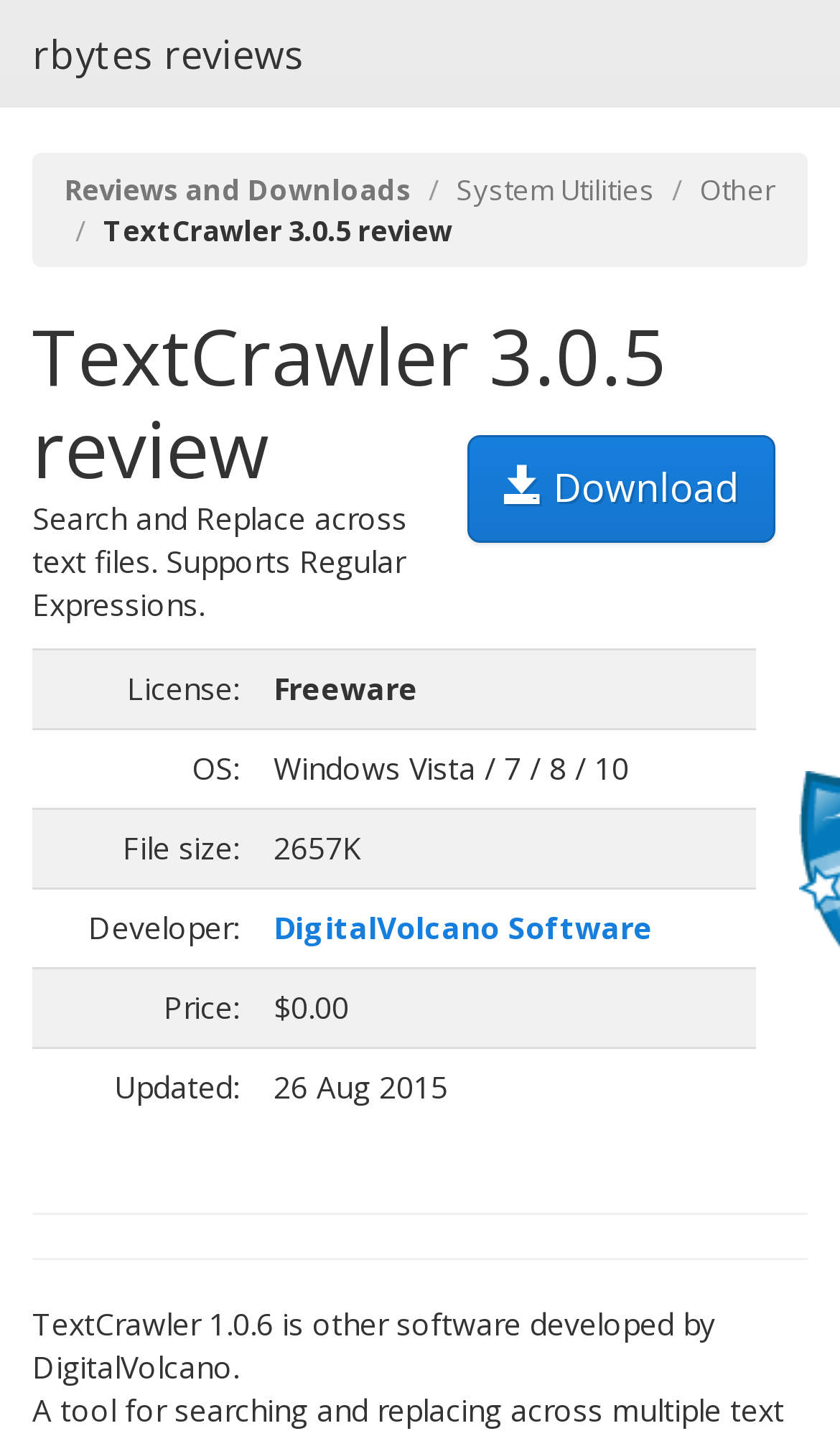Please provide a detailed answer to the question below based on the screenshot: 
What is the license of TextCrawler 3.0.5?

I found the answer by looking at the table that lists the details of TextCrawler 3.0.5. In the row where it says 'License:', the corresponding cell says 'Freeware'.